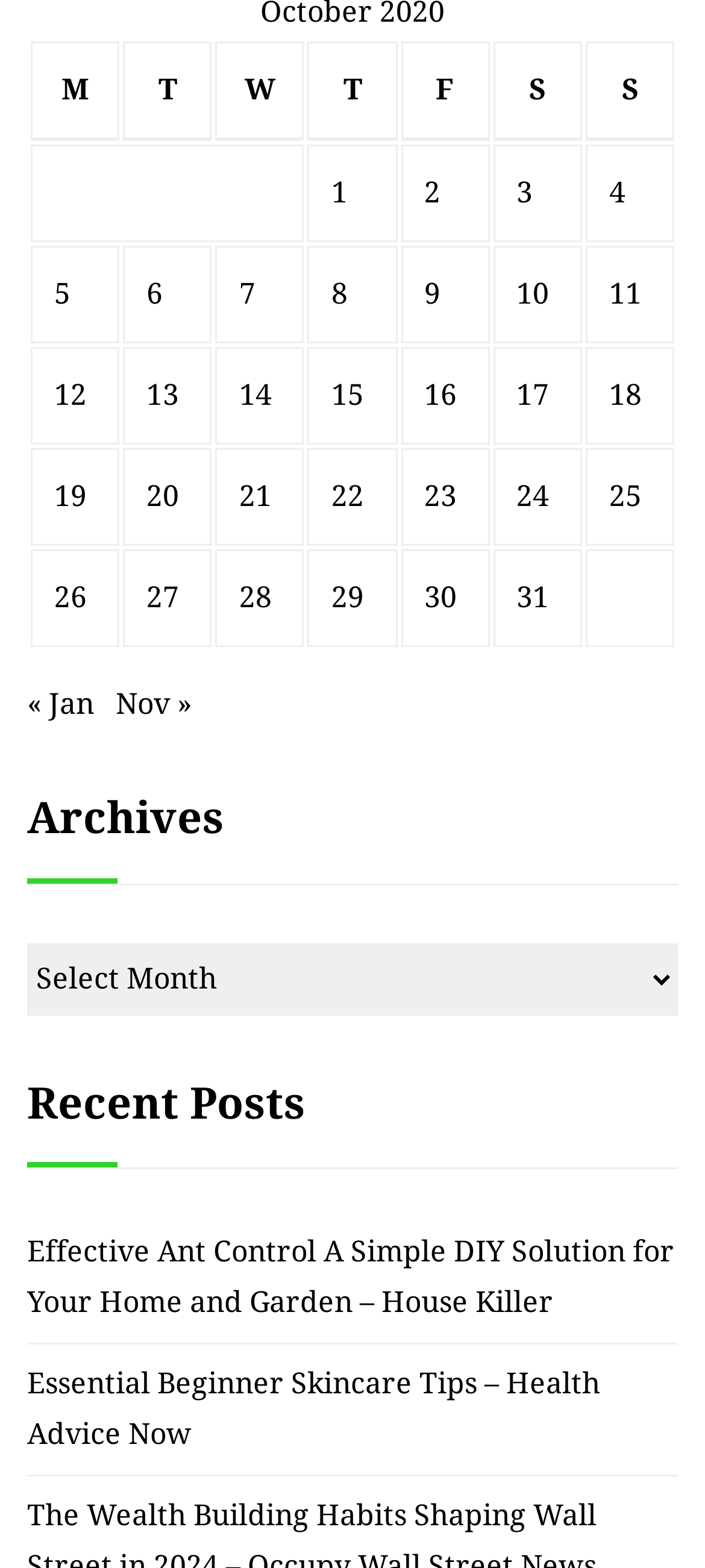Please provide a brief answer to the question using only one word or phrase: 
What is the title of the first recent post?

Effective Ant Control